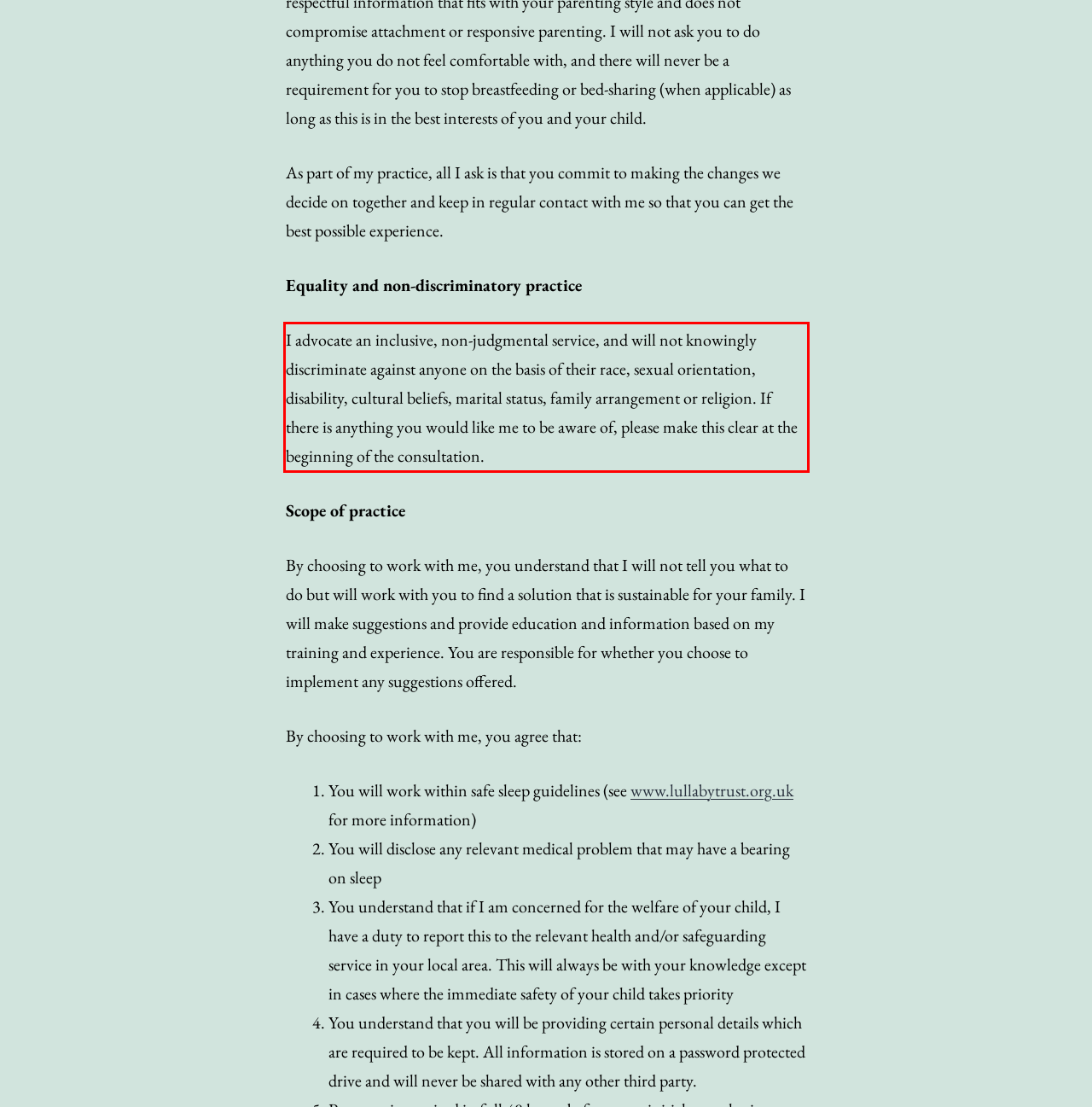Please perform OCR on the text content within the red bounding box that is highlighted in the provided webpage screenshot.

I advocate an inclusive, non-judgmental service, and will not knowingly discriminate against anyone on the basis of their race, sexual orientation, disability, cultural beliefs, marital status, family arrangement or religion. If there is anything you would like me to be aware of, please make this clear at the beginning of the consultation.